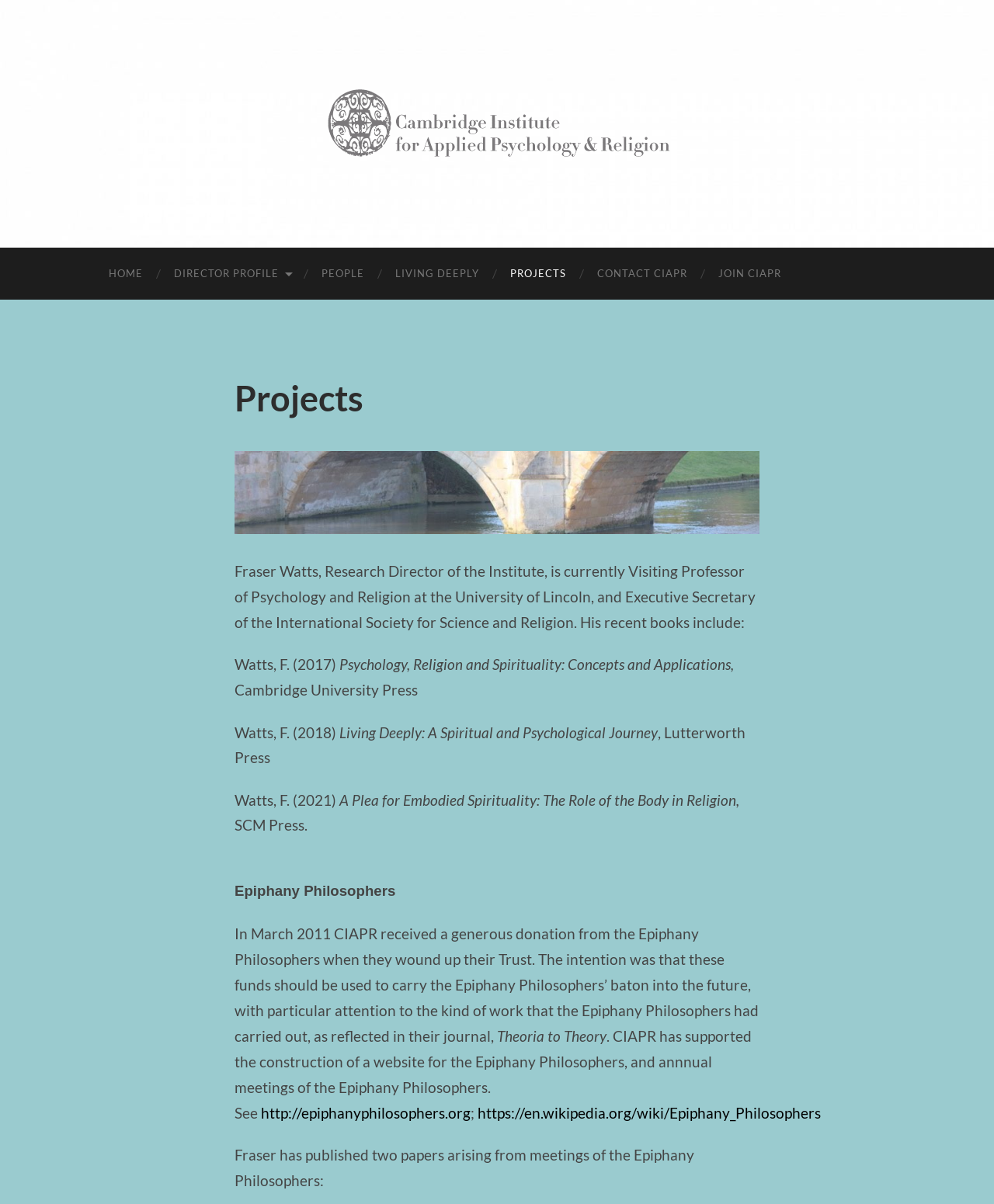What is the purpose of the Epiphany Philosophers' donation?
Please provide a full and detailed response to the question.

I found the answer by reading the text that describes the Epiphany Philosophers' donation, which states that the intention was 'that these funds should be used to carry the Epiphany Philosophers’ baton into the future'.